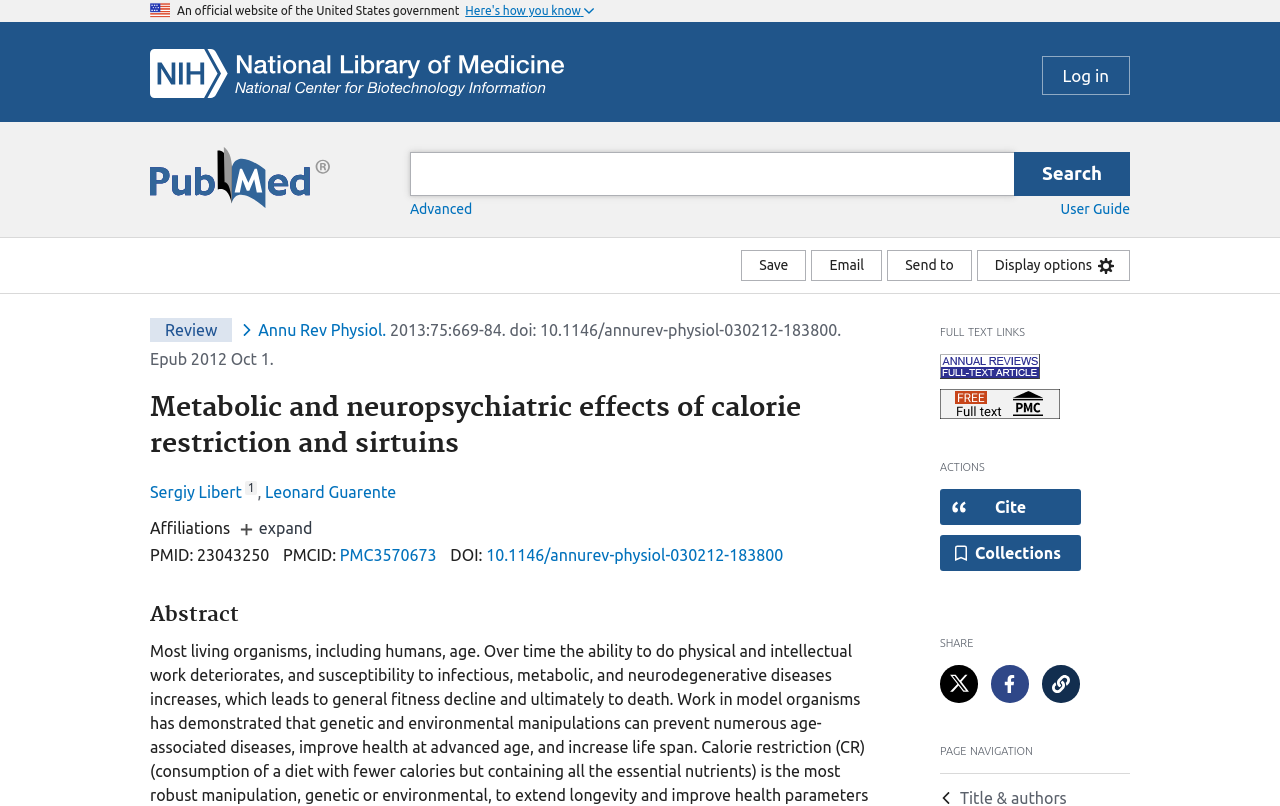Based on the description "Leonard Guarente", find the bounding box of the specified UI element.

[0.207, 0.599, 0.31, 0.621]